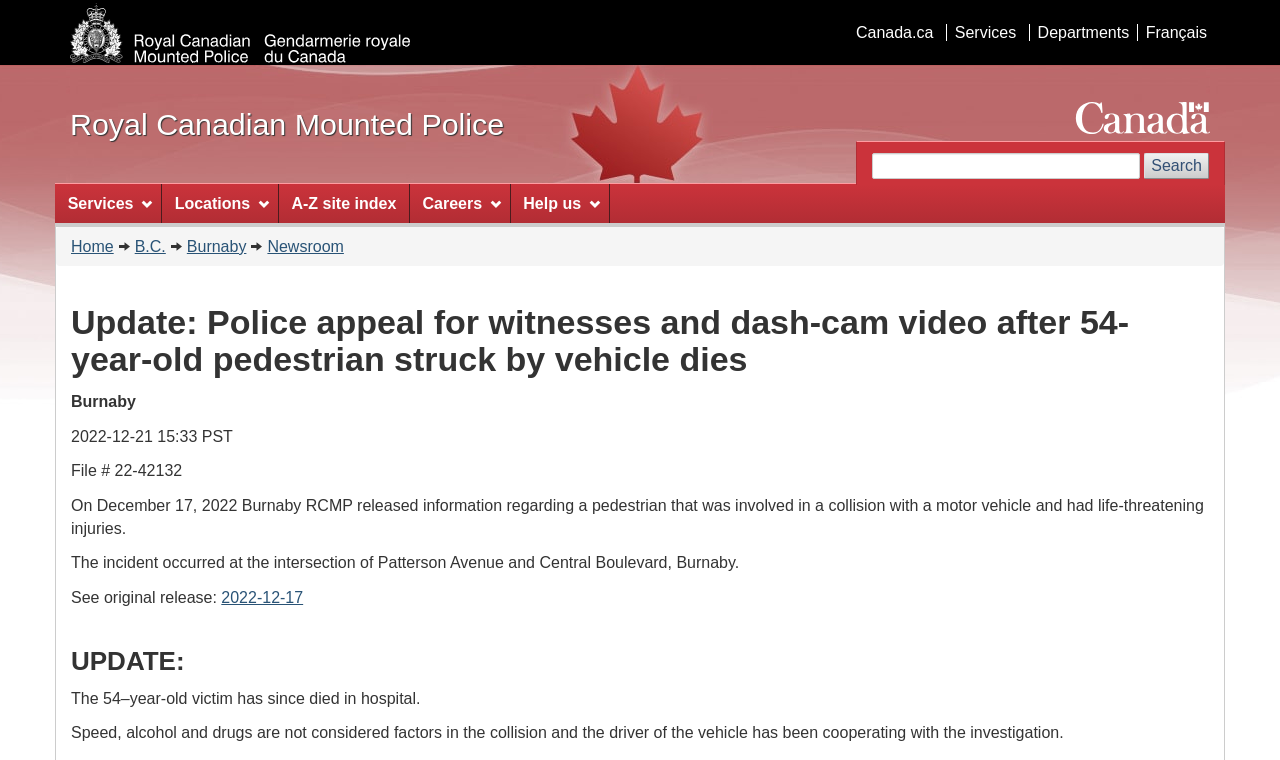Please reply with a single word or brief phrase to the question: 
What is the language selection option?

Français